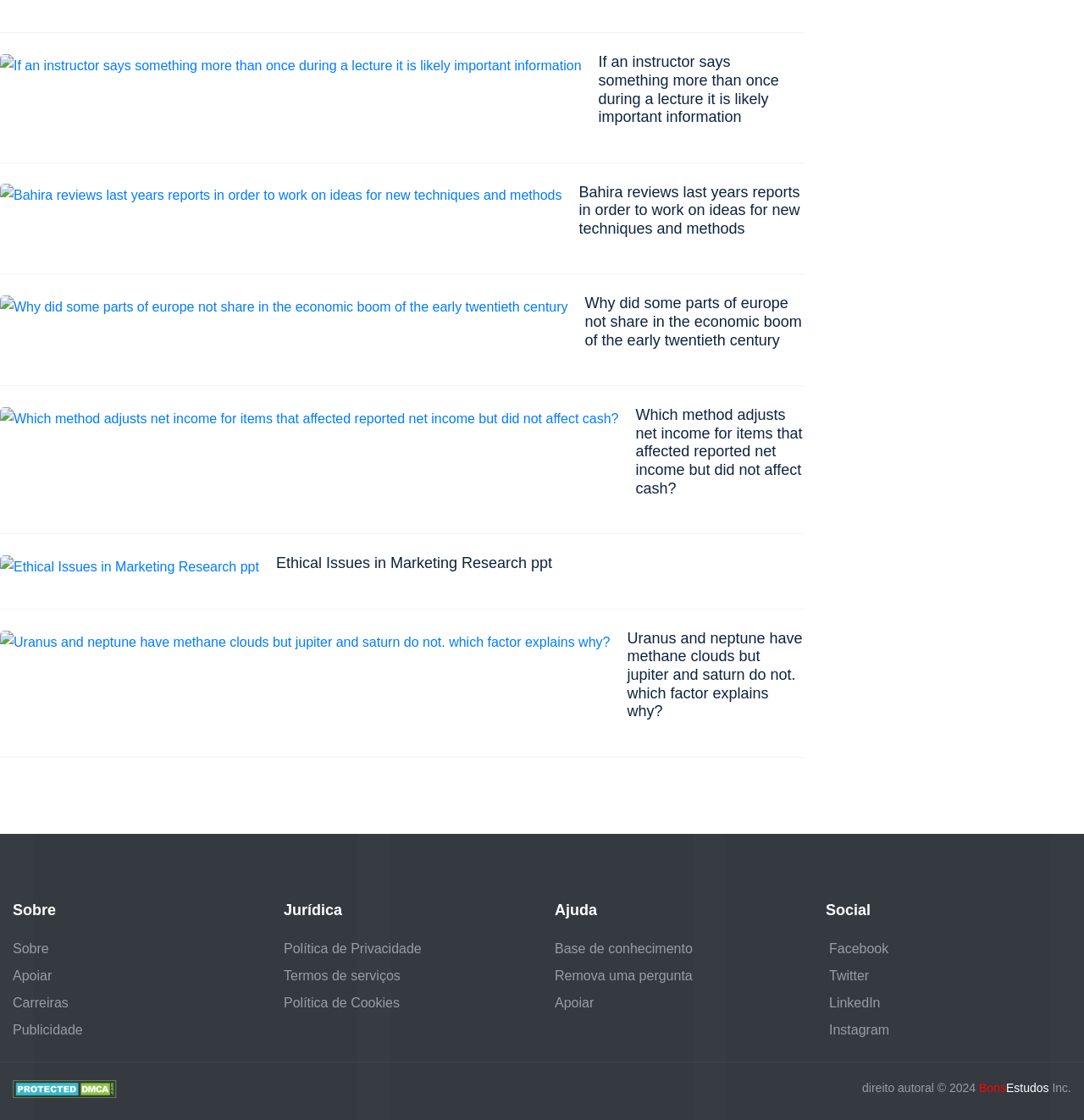Please determine the bounding box coordinates of the element to click in order to execute the following instruction: "Click on 'If an instructor says something more than once during a lecture it is likely important information'". The coordinates should be four float numbers between 0 and 1, specified as [left, top, right, bottom].

[0.0, 0.052, 0.552, 0.064]